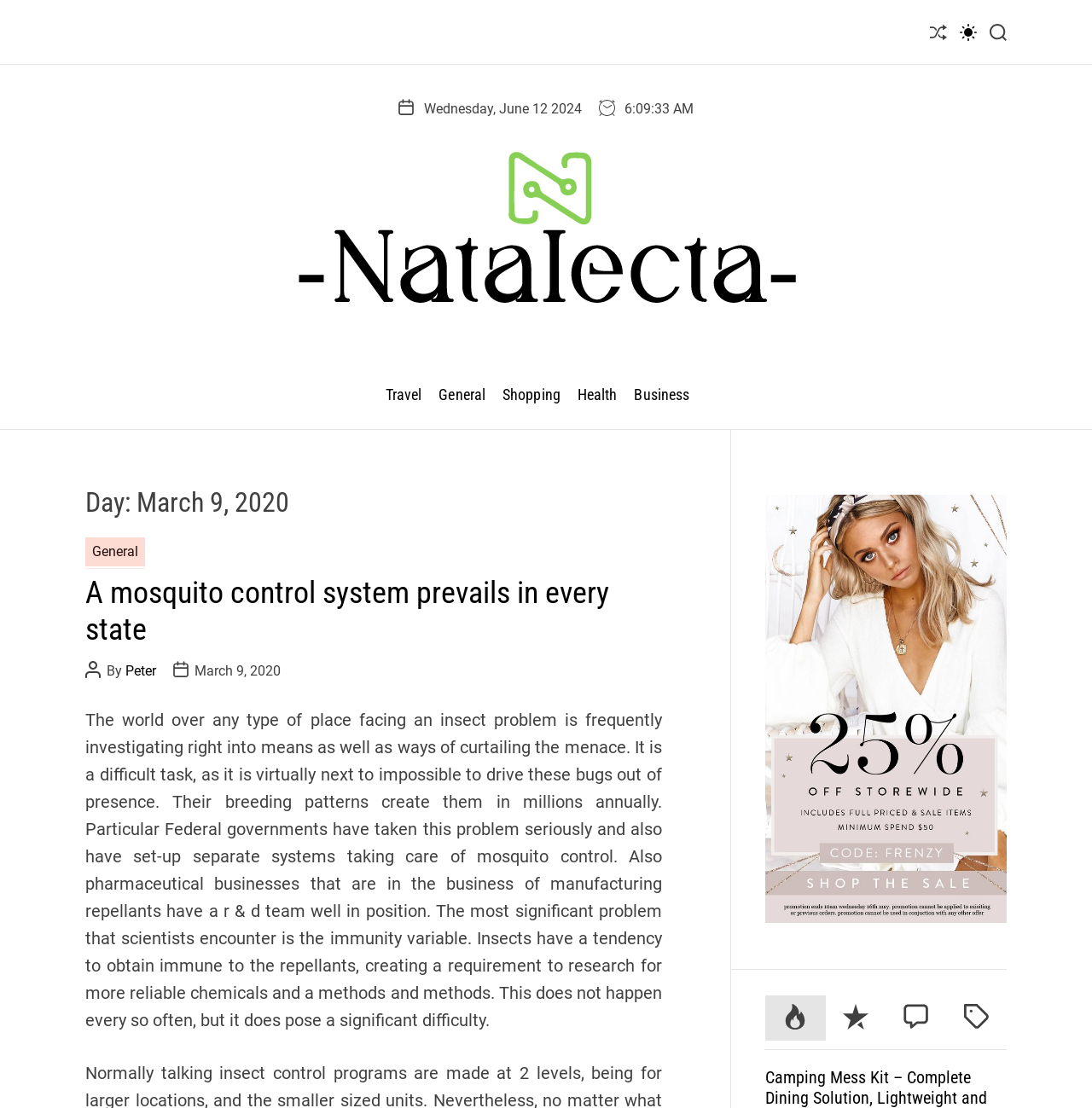Please answer the following question using a single word or phrase: What is the purpose of the tablist at the bottom of the webpage?

To filter posts